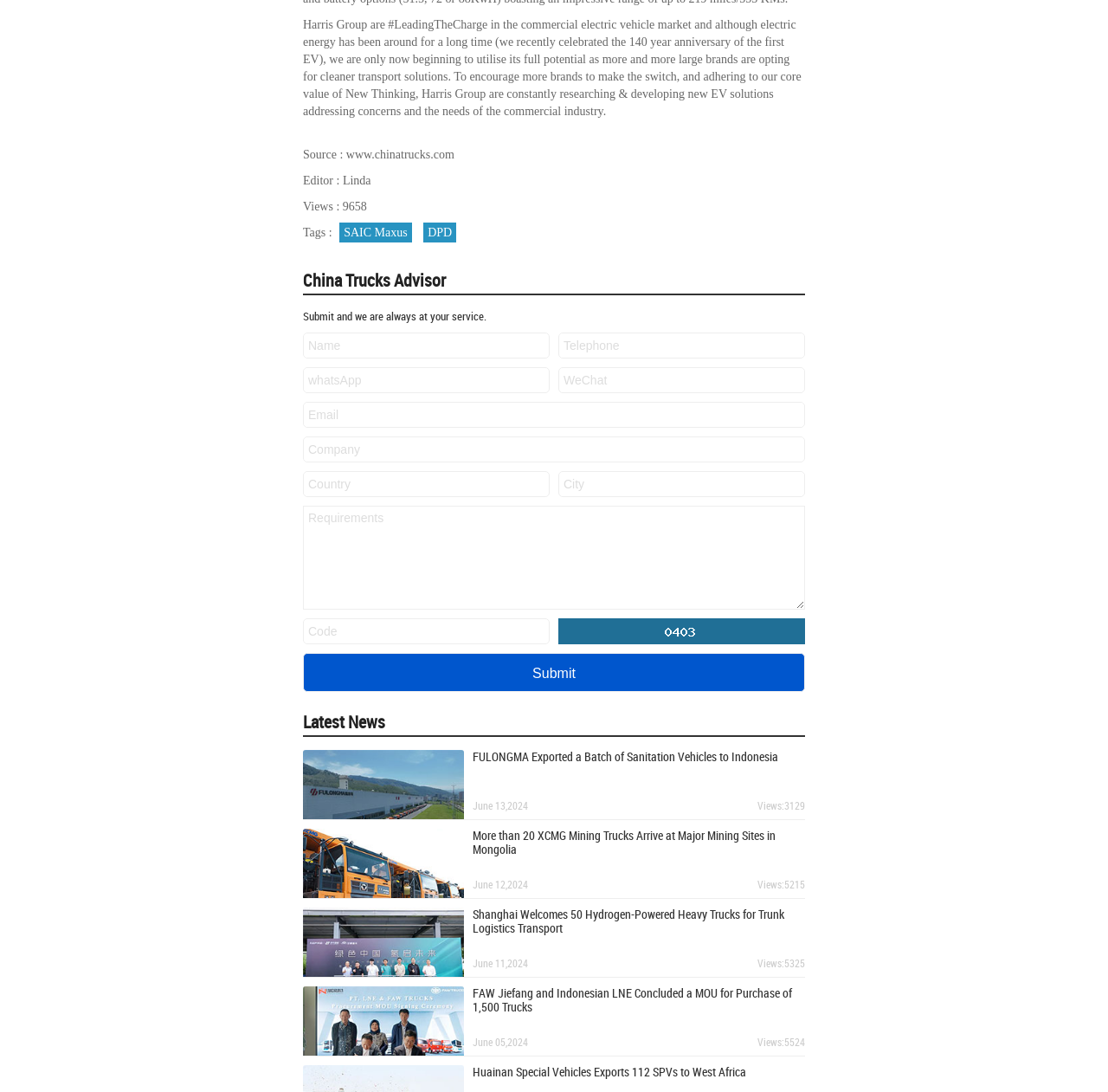Identify the bounding box of the HTML element described as: "DPD".

[0.382, 0.204, 0.412, 0.222]